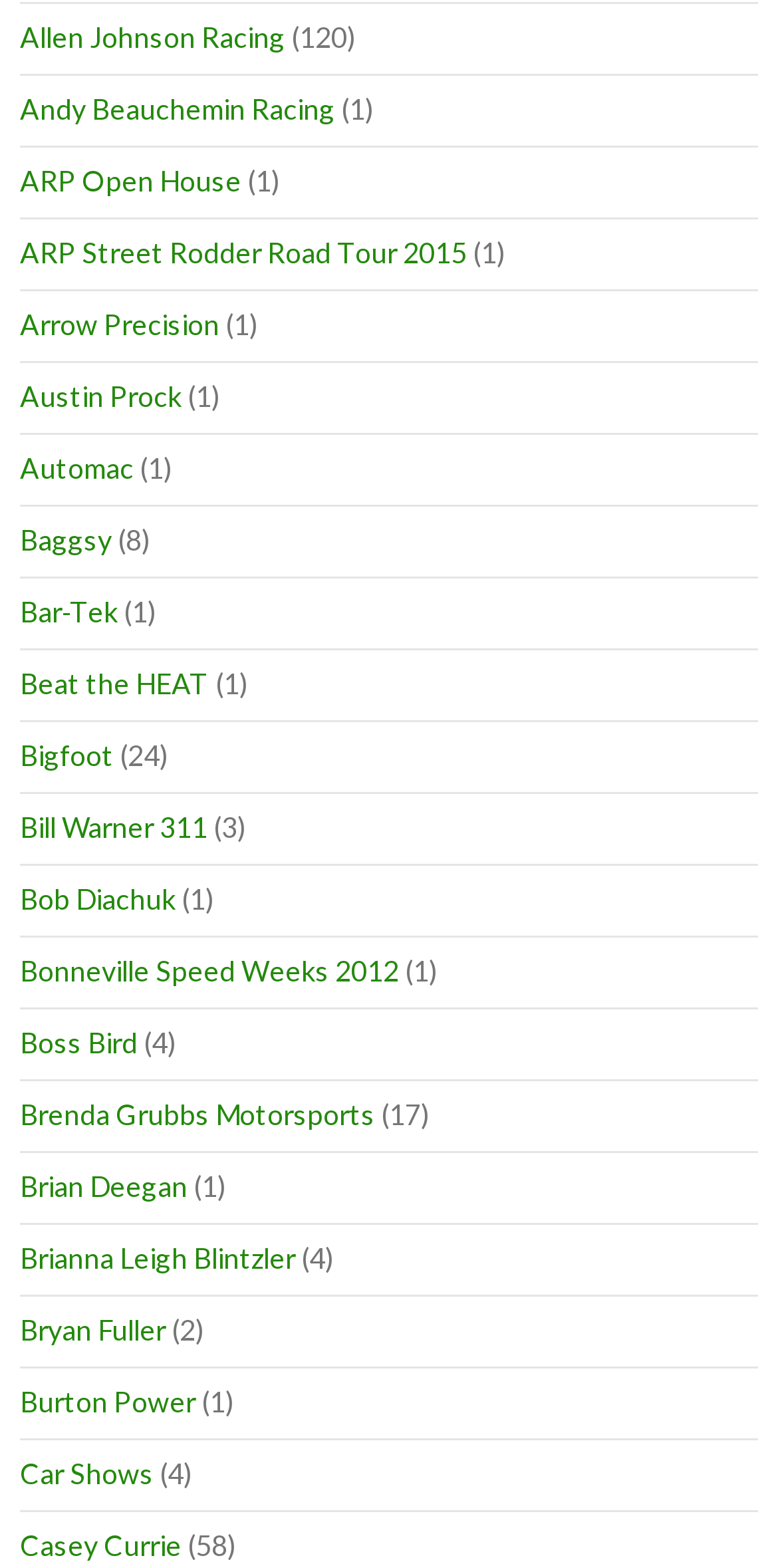Specify the bounding box coordinates of the area that needs to be clicked to achieve the following instruction: "explore Bigfoot".

[0.026, 0.471, 0.146, 0.493]